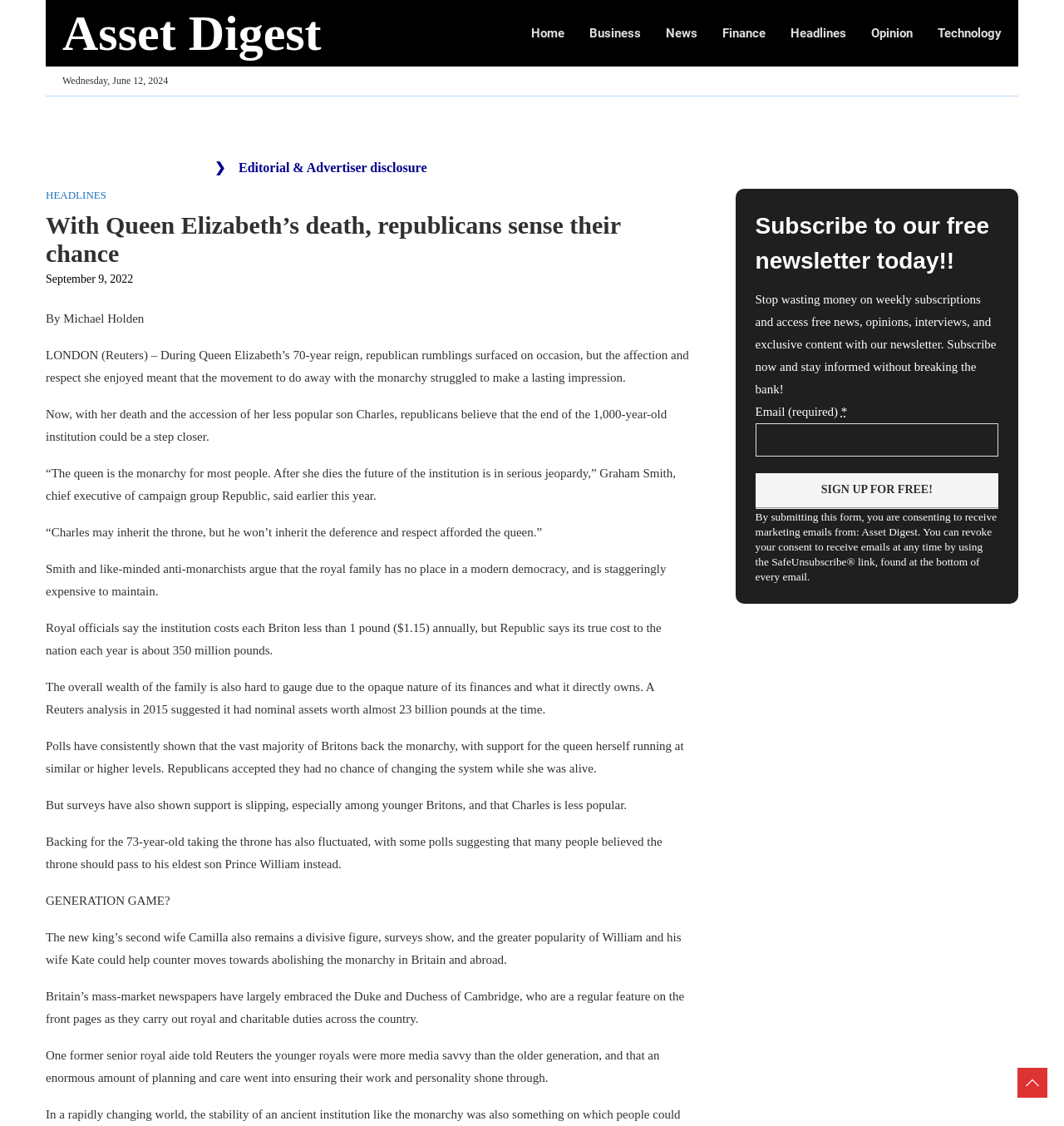Please identify the coordinates of the bounding box that should be clicked to fulfill this instruction: "Subscribe to the newsletter".

[0.71, 0.376, 0.938, 0.405]